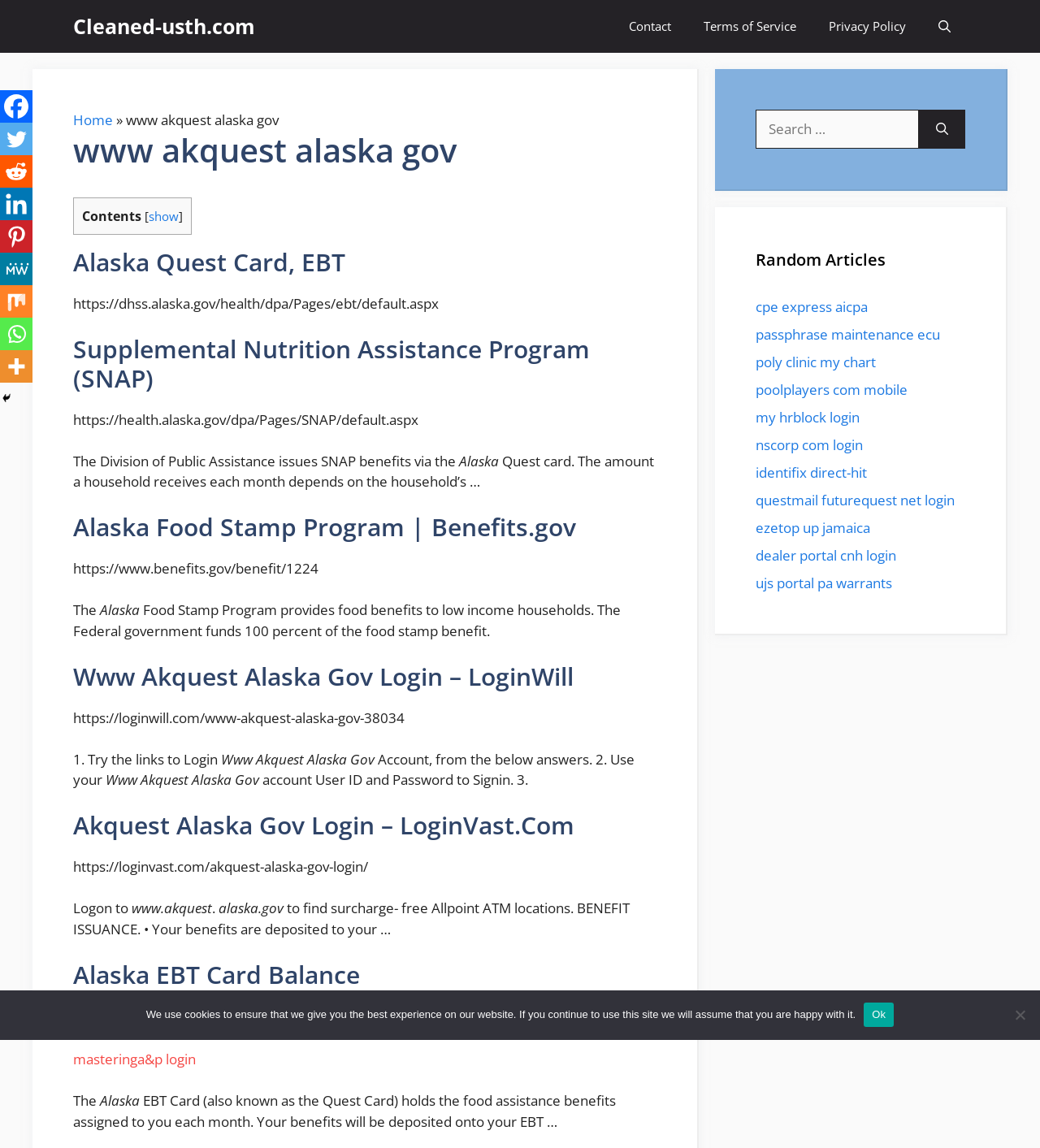Give a detailed account of the webpage, highlighting key information.

The webpage is about the Alaska Quest Card, EBT, and the Supplemental Nutrition Assistance Program (SNAP). At the top, there is a primary navigation menu with links to "Contact", "Terms of Service", "Privacy Policy", and "Open Search Bar". Below the navigation menu, there is a header section with the website's title "www akquest alaska gov".

The main content area is divided into several sections. The first section has a heading "Alaska Quest Card, EBT" and provides a brief description of the program. Below this, there are links to related websites, including the Alaska Department of Health and Social Services and Benefits.gov.

The next section has a heading "Supplemental Nutrition Assistance Program (SNAP)" and provides information about the program, including how benefits are issued and how to access them. There are also links to related websites, including the Alaska Food Stamp Program and LoginWill.

The webpage also has a section with random articles, which includes links to various websites unrelated to the Alaska Quest Card or SNAP.

On the right side of the webpage, there is a search bar with a button to search for specific topics. Below the search bar, there are social media links to Facebook, Twitter, Reddit, and other platforms.

At the bottom of the webpage, there is a cookie notice dialog box that informs users about the website's use of cookies and provides an option to accept or decline.

Overall, the webpage provides information and resources related to the Alaska Quest Card, EBT, and SNAP, as well as links to related websites and a search function.